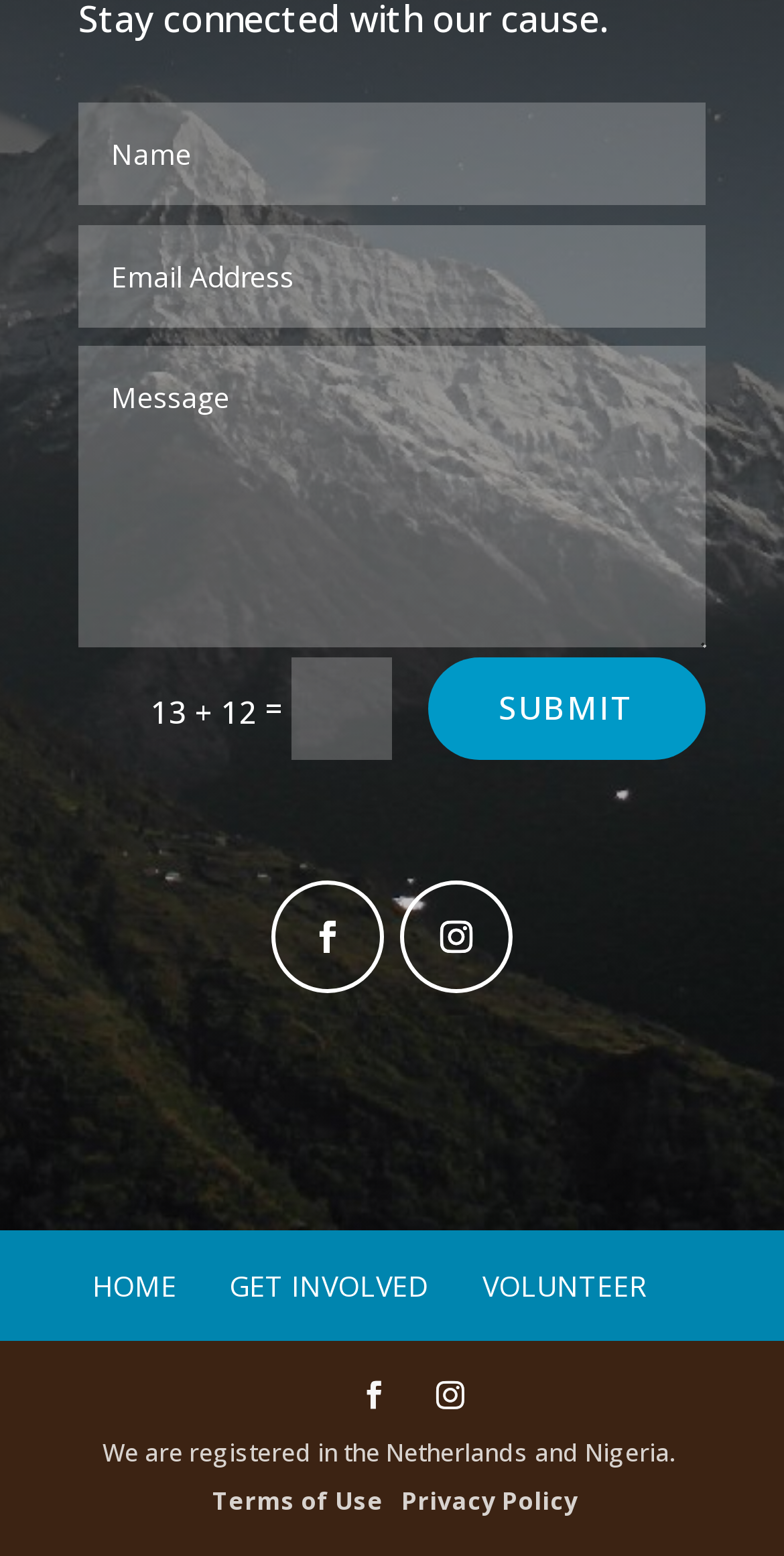Use a single word or phrase to answer the following:
How many textboxes are available?

3